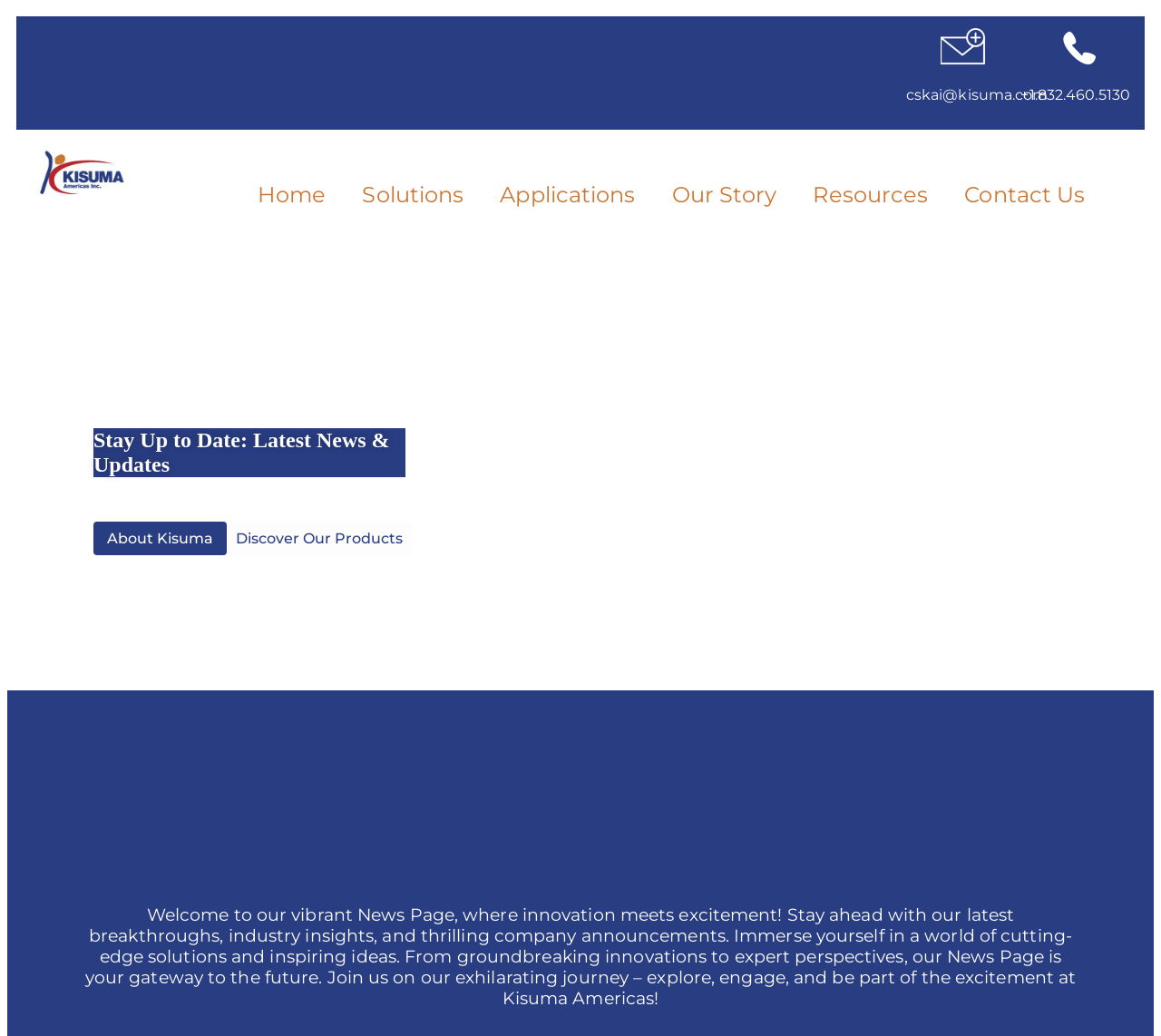Using the information in the image, give a detailed answer to the following question: What is the purpose of the News Page?

The News Page is designed to provide users with the latest news, updates, breakthroughs, industry insights, and company announcements from Kisuma Americas. It serves as a gateway to the future, offering cutting-edge solutions and inspiring ideas.